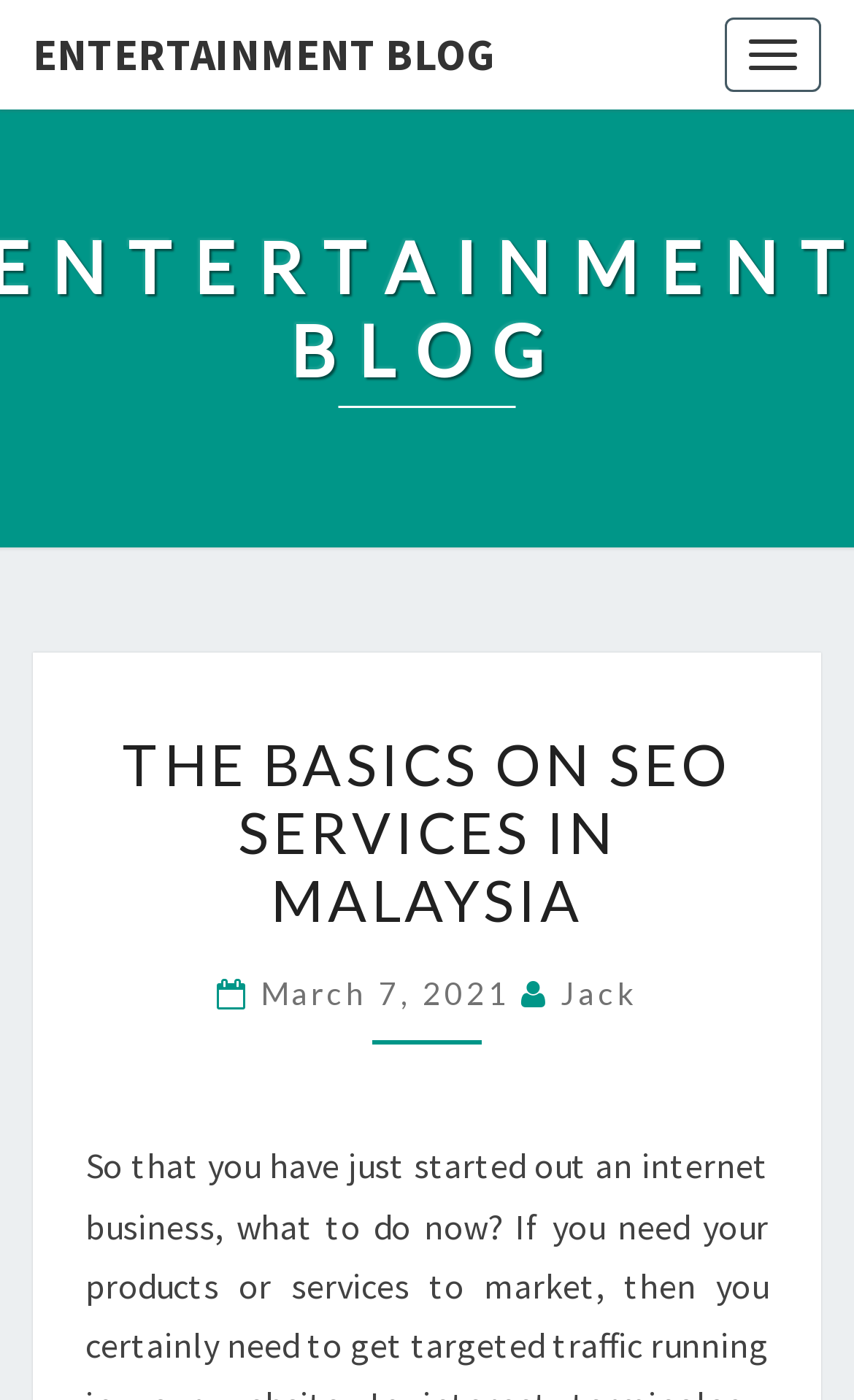Is there a navigation menu on the webpage?
Answer the question with just one word or phrase using the image.

Yes